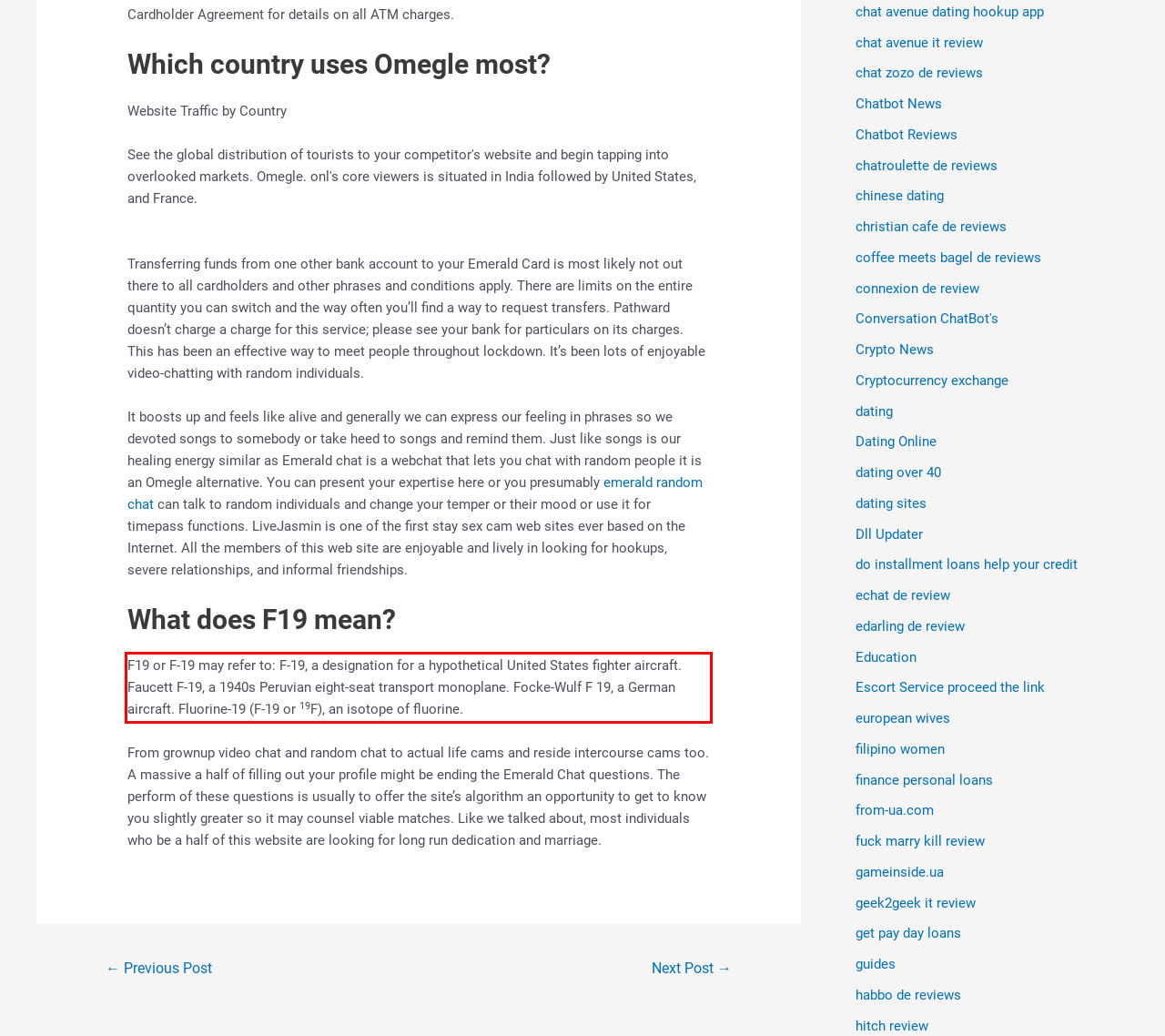Please extract the text content within the red bounding box on the webpage screenshot using OCR.

F19 or F-19 may refer to: F-19, a designation for a hypothetical United States fighter aircraft. Faucett F-19, a 1940s Peruvian eight-seat transport monoplane. Focke-Wulf F 19, a German aircraft. Fluorine-19 (F-19 or 19F), an isotope of fluorine.